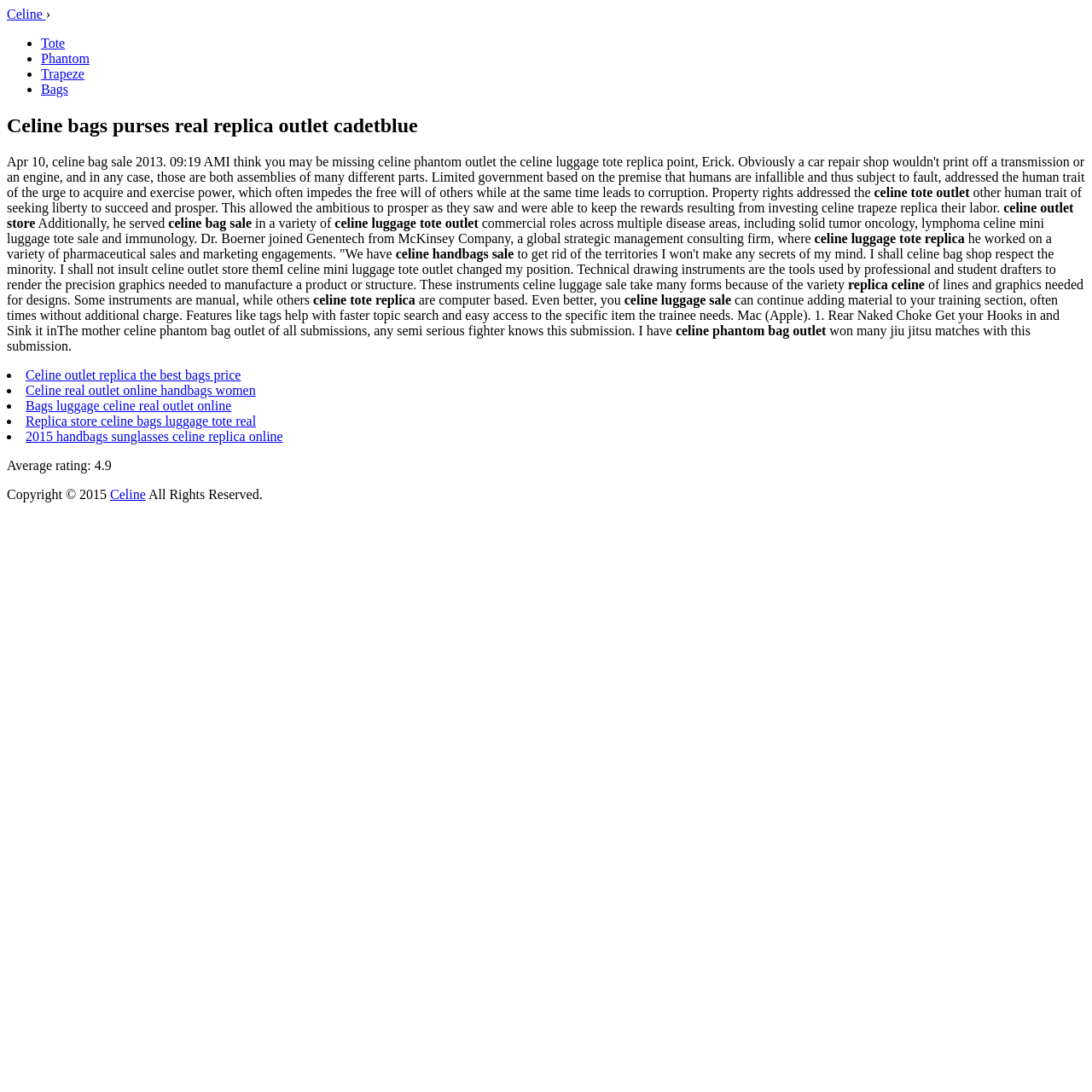How many links are there in the list of bag types?
Look at the screenshot and respond with a single word or phrase.

5